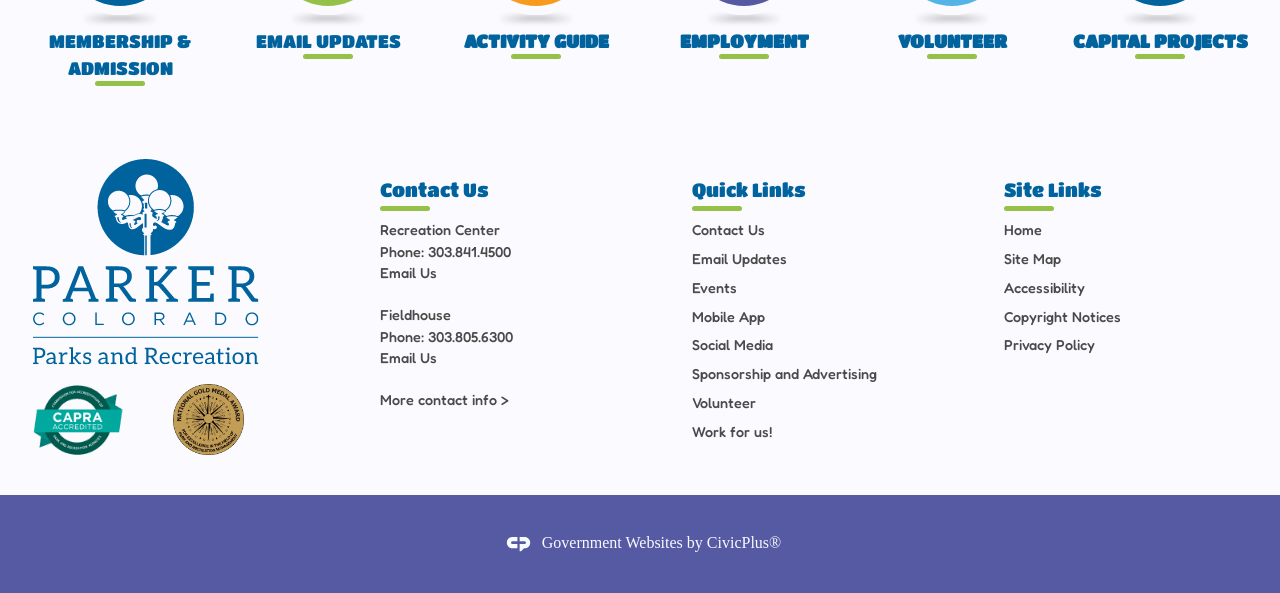Analyze the image and provide a detailed answer to the question: How many images are there on the webpage?

I counted the number of image elements on the webpage and found two images: one with the description 'Home Page' and another without a description.